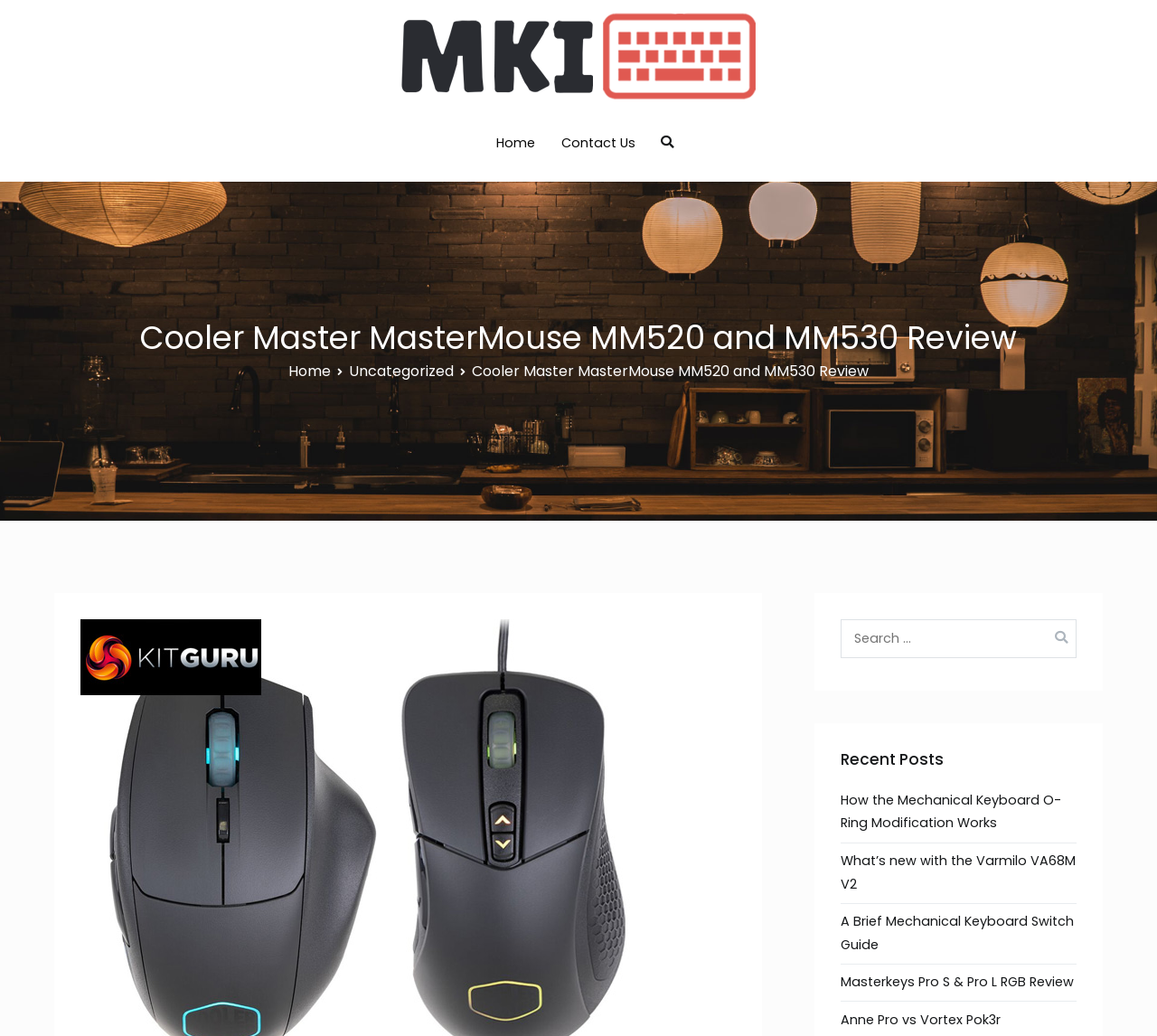Find the bounding box coordinates for the HTML element specified by: "Home".

[0.249, 0.348, 0.286, 0.368]